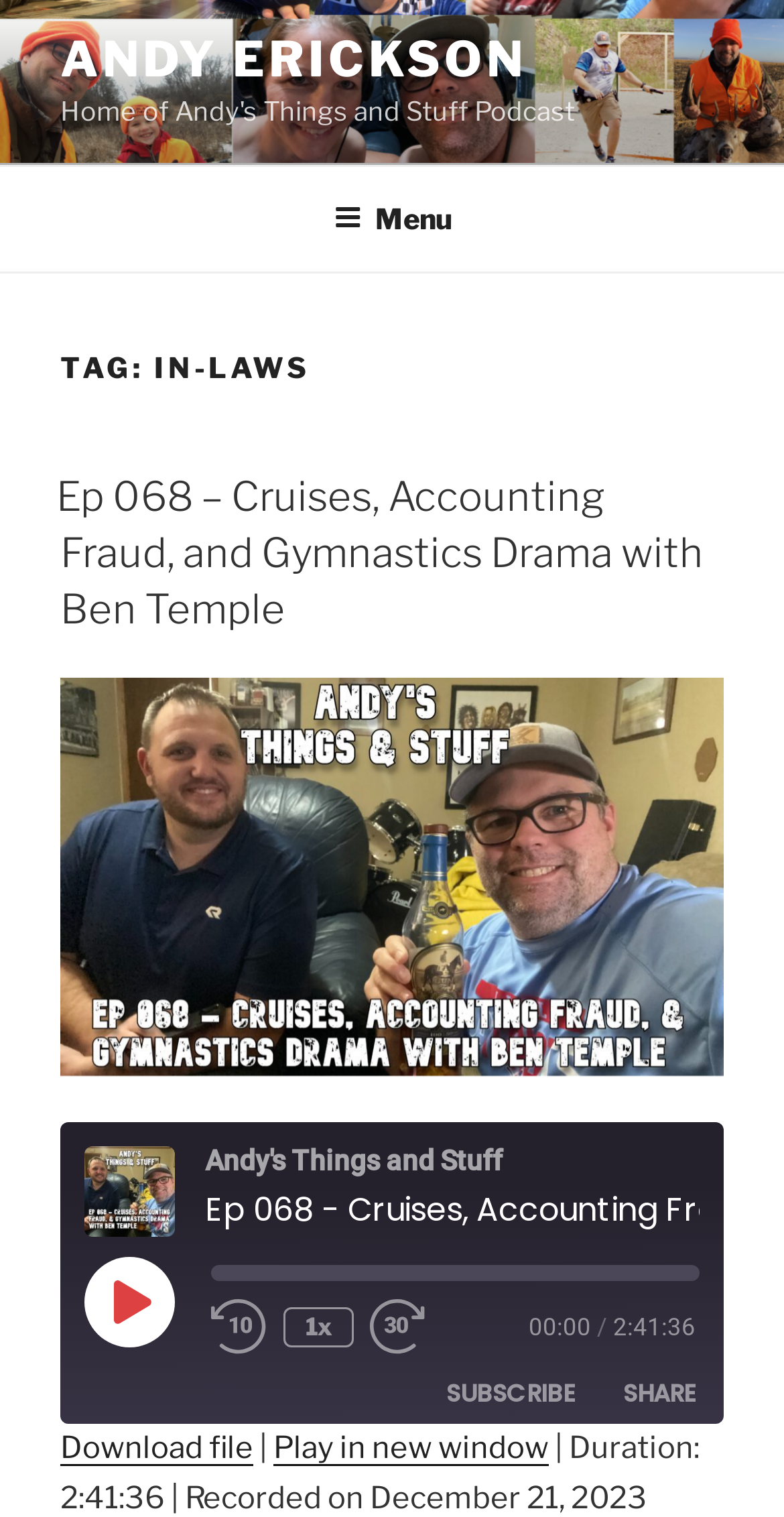Could you highlight the region that needs to be clicked to execute the instruction: "Download the file"?

[0.077, 0.942, 0.323, 0.966]